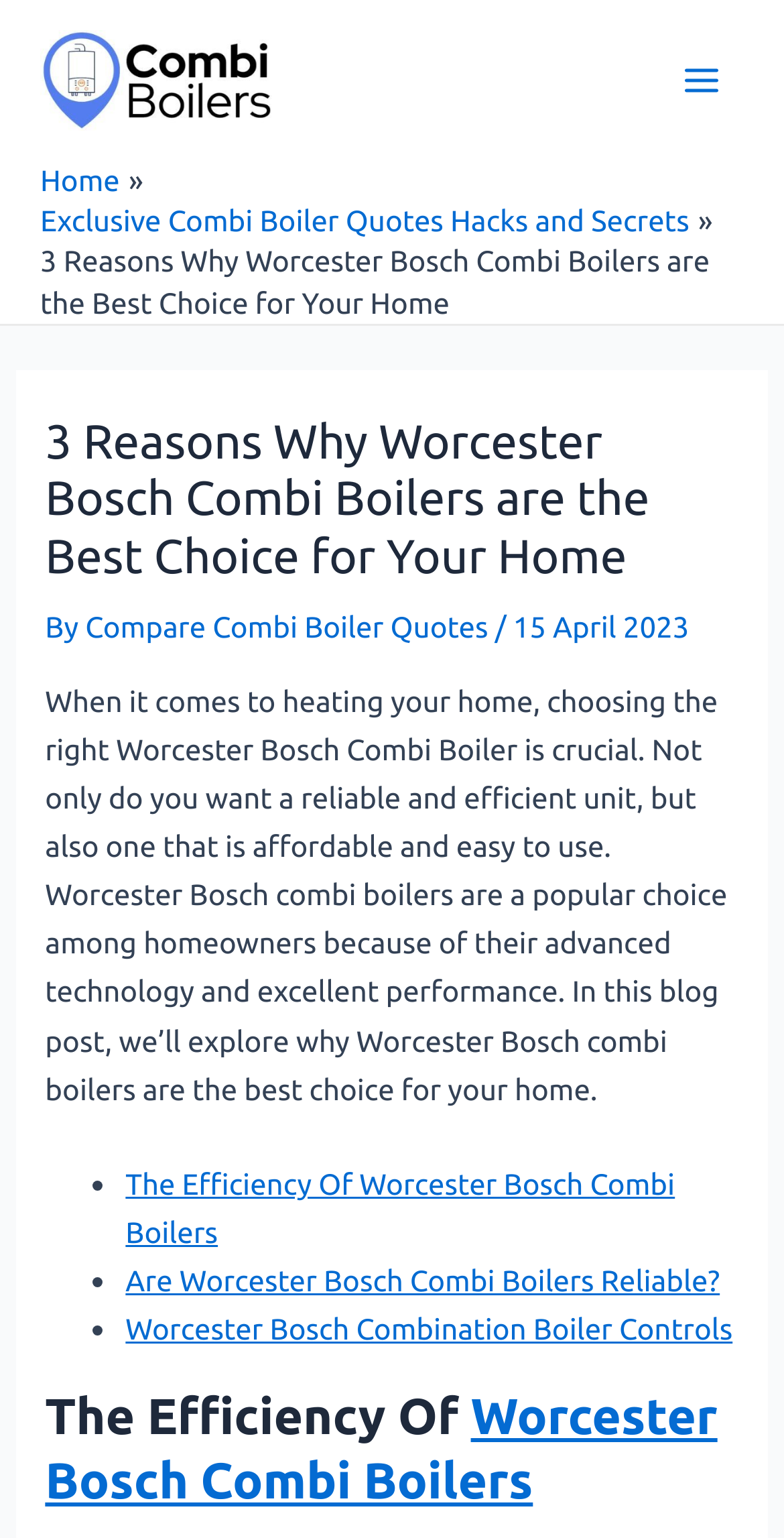Show the bounding box coordinates for the HTML element as described: "Worcester Bosch Combination Boiler Controls".

[0.16, 0.853, 0.934, 0.875]